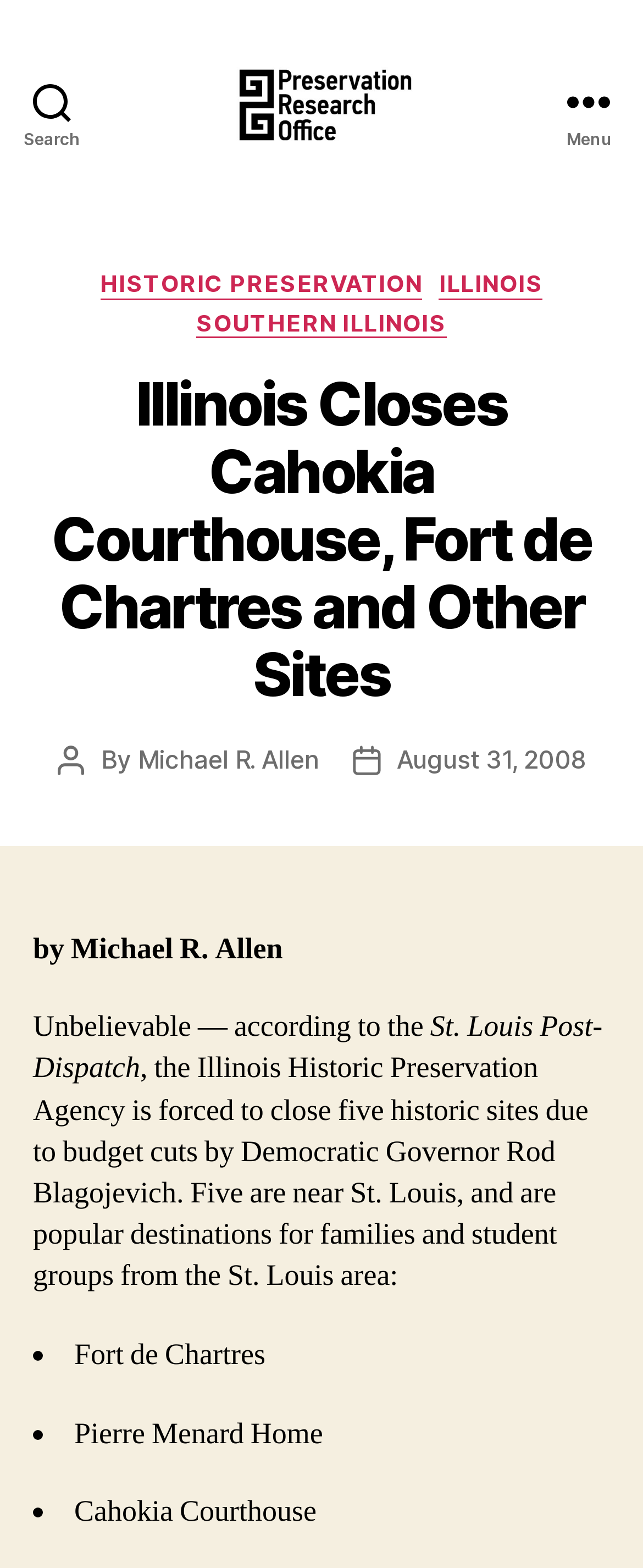Please find the bounding box coordinates of the element that must be clicked to perform the given instruction: "Search". The coordinates should be four float numbers from 0 to 1, i.e., [left, top, right, bottom].

[0.0, 0.0, 0.162, 0.129]